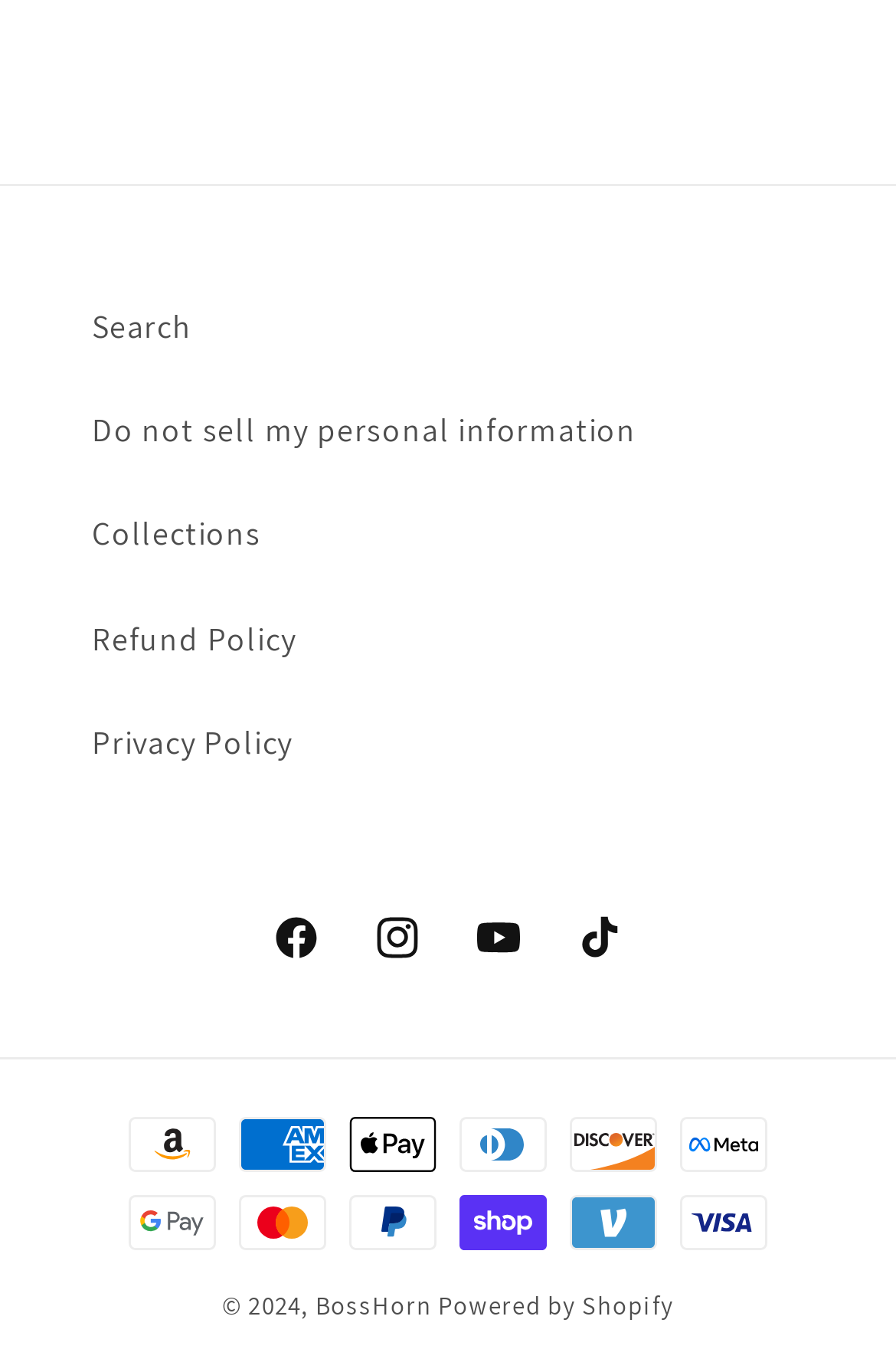What is the company name mentioned at the bottom of the page?
From the image, respond using a single word or phrase.

BossHorn